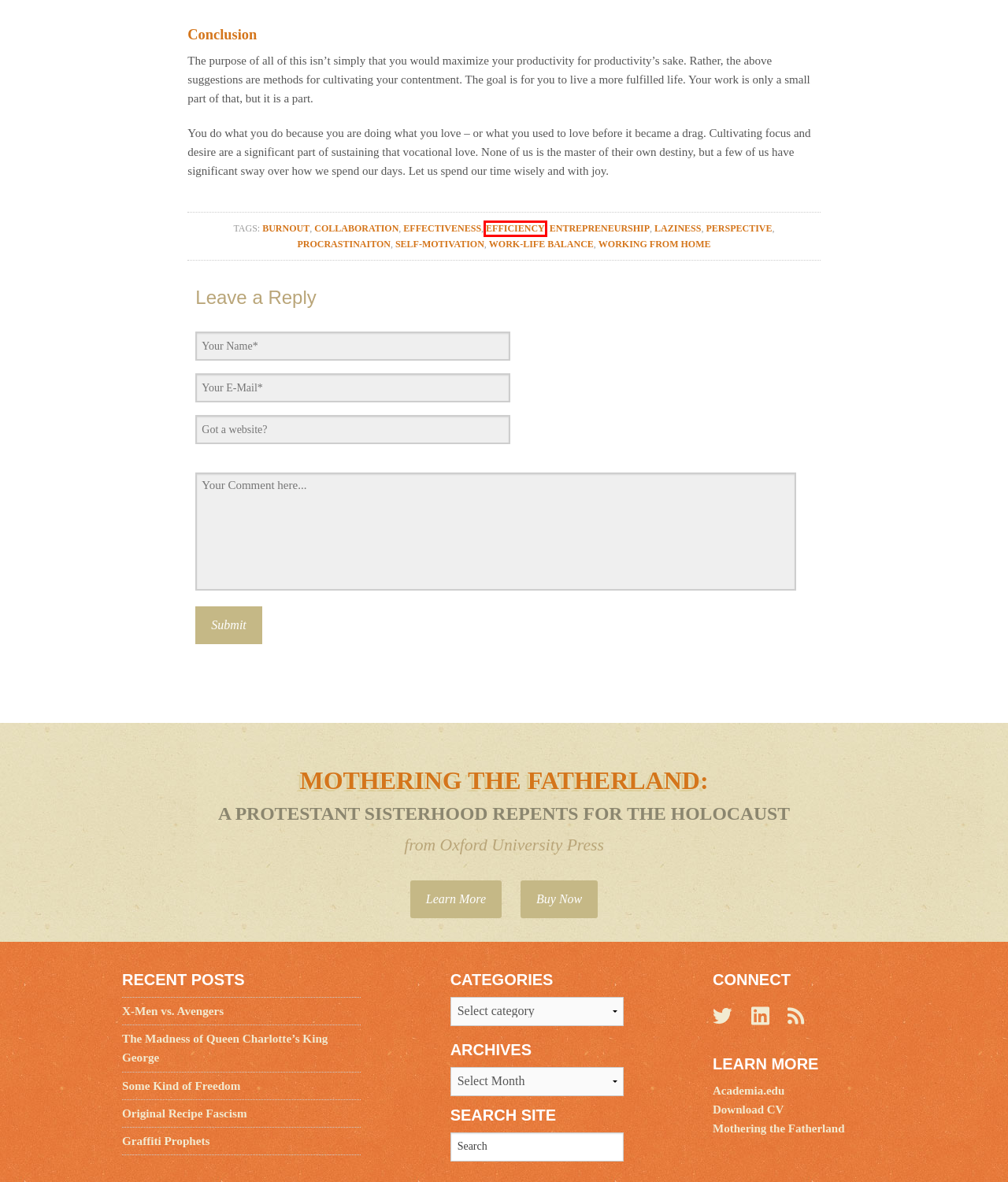Observe the provided screenshot of a webpage with a red bounding box around a specific UI element. Choose the webpage description that best fits the new webpage after you click on the highlighted element. These are your options:
A. George Faithful, Ph.D. » Work-Life Balance
B. George Faithful, Ph.D. » The Madness of Queen Charlotte’s King George
C. George Faithful | Dominican University of California - Academia.edu
D. George Faithful, Ph.D. » laziness
E. George Faithful, Ph.D. » working from home
F. George Faithful, Ph.D. » entrepreneurship
G. George Faithful, Ph.D. » efficiency
H. George Faithful, Ph.D. » burnout

G